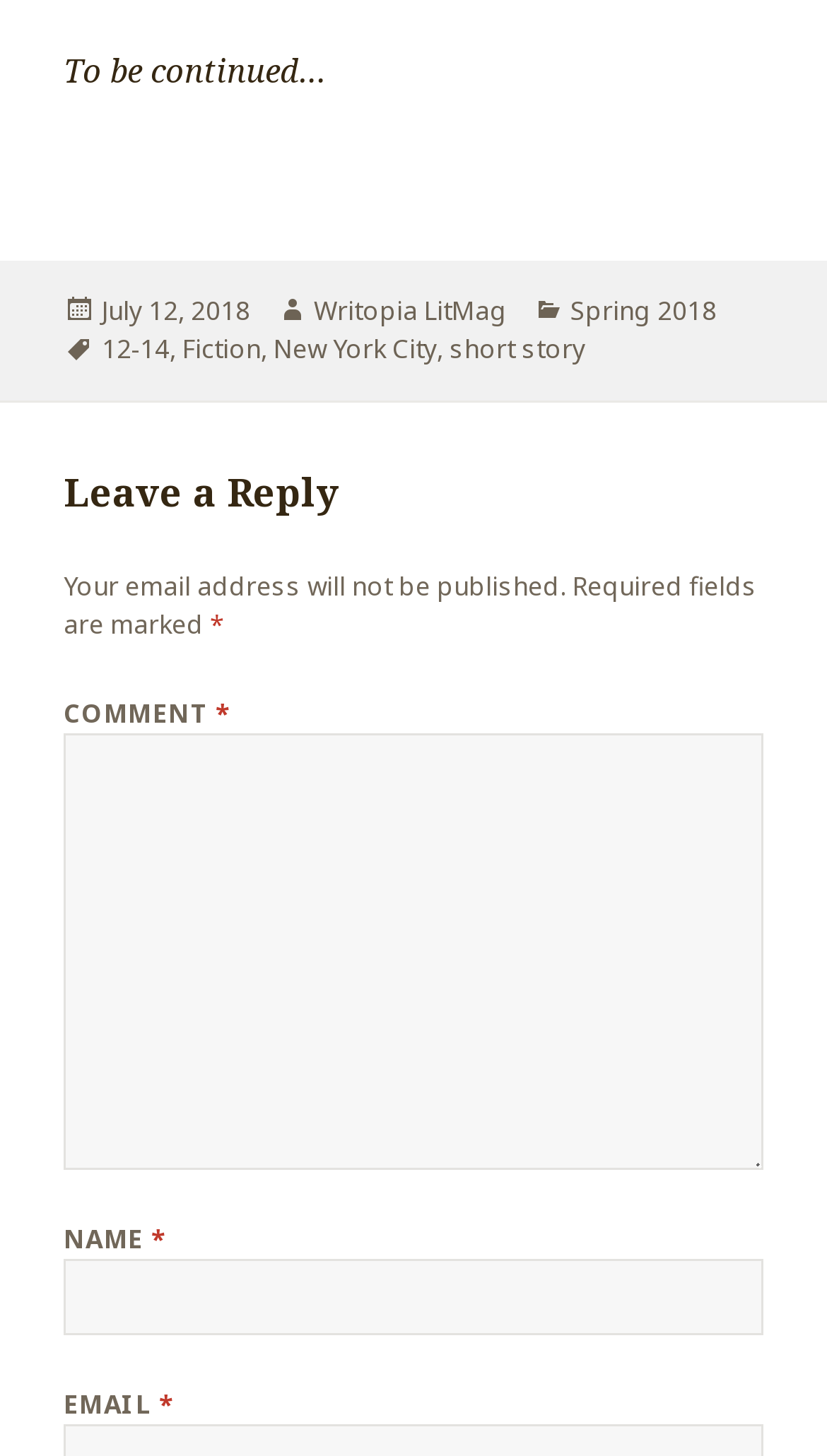Locate the bounding box coordinates of the element that should be clicked to execute the following instruction: "Enter your comment in the text box".

[0.077, 0.503, 0.923, 0.803]